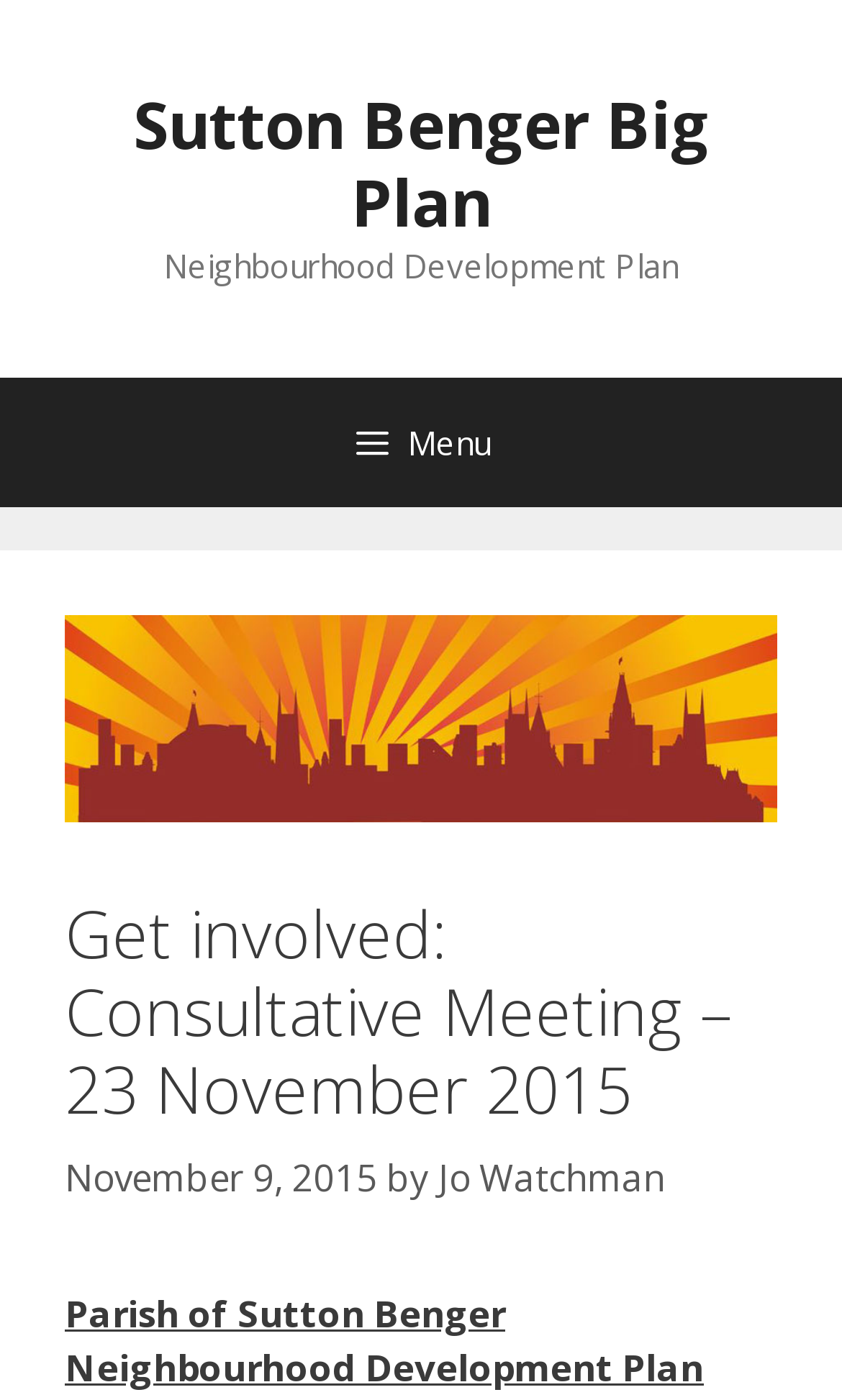Please identify the primary heading of the webpage and give its text content.

Get involved: Consultative Meeting – 23 November 2015